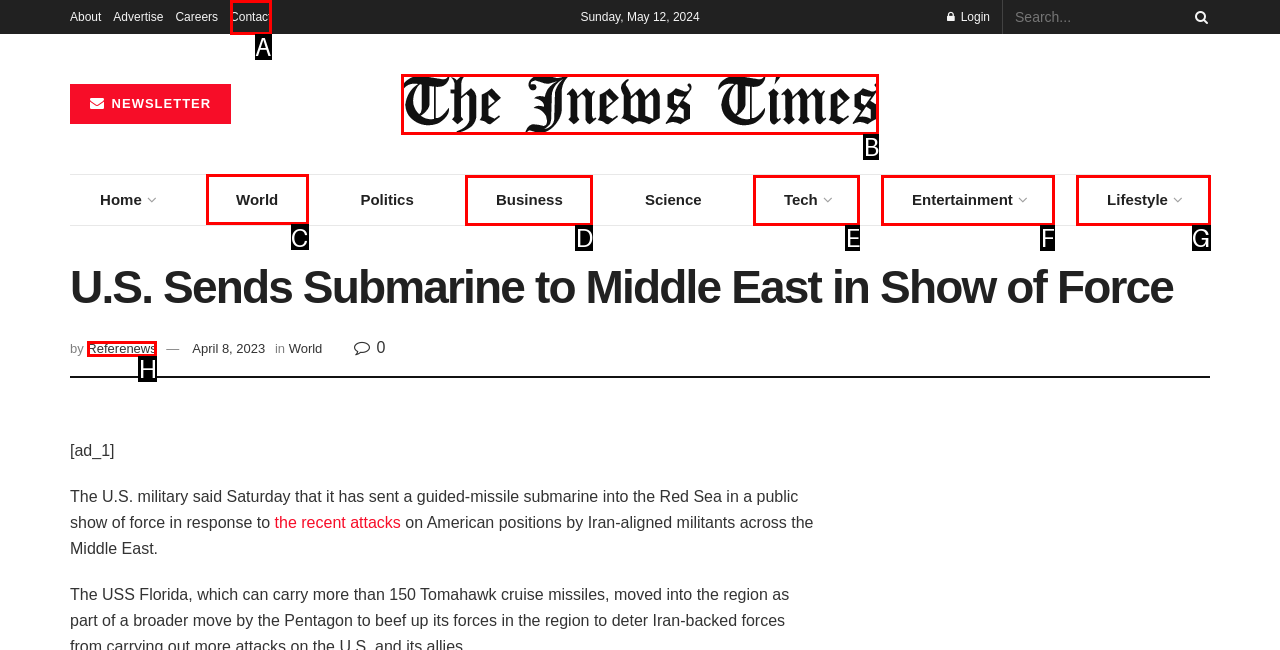Decide which letter you need to select to fulfill the task: View the World news section
Answer with the letter that matches the correct option directly.

C